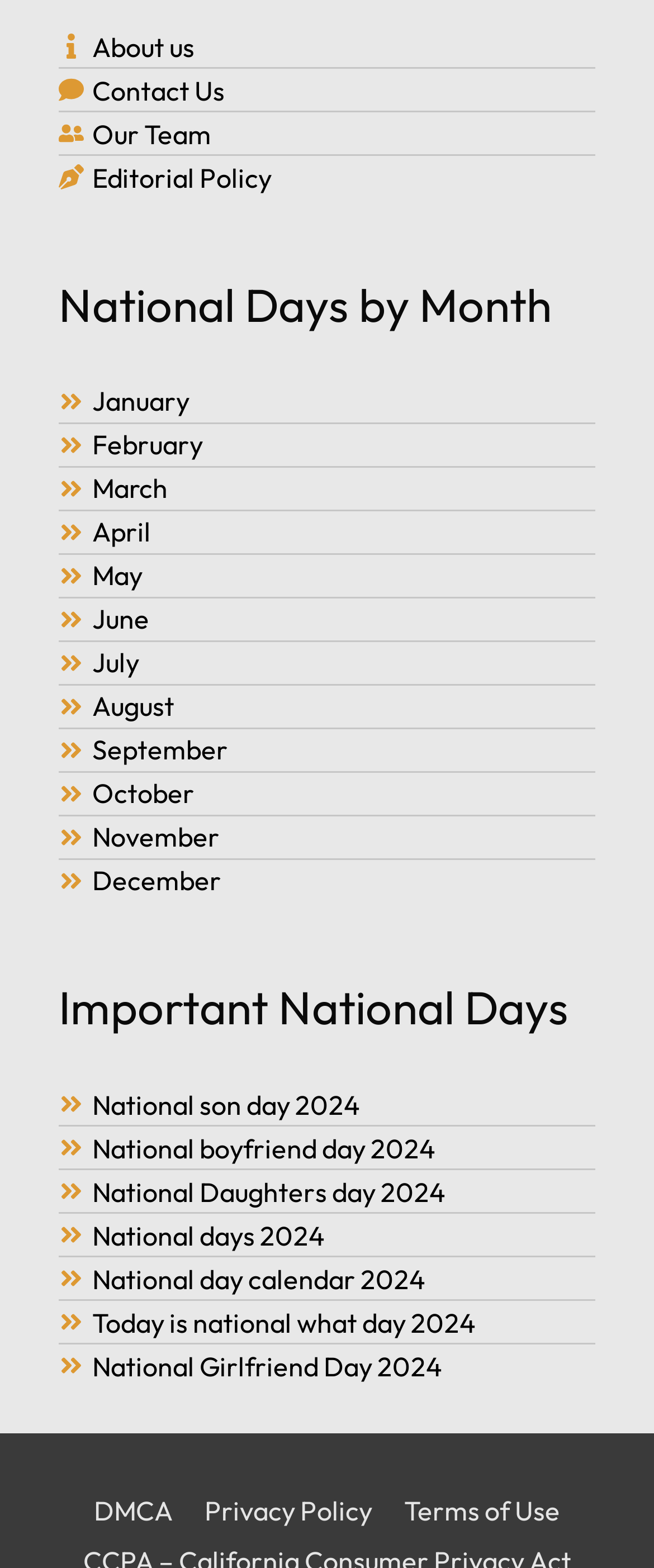Locate the bounding box coordinates of the element I should click to achieve the following instruction: "Check DMCA".

[0.123, 0.952, 0.285, 0.974]